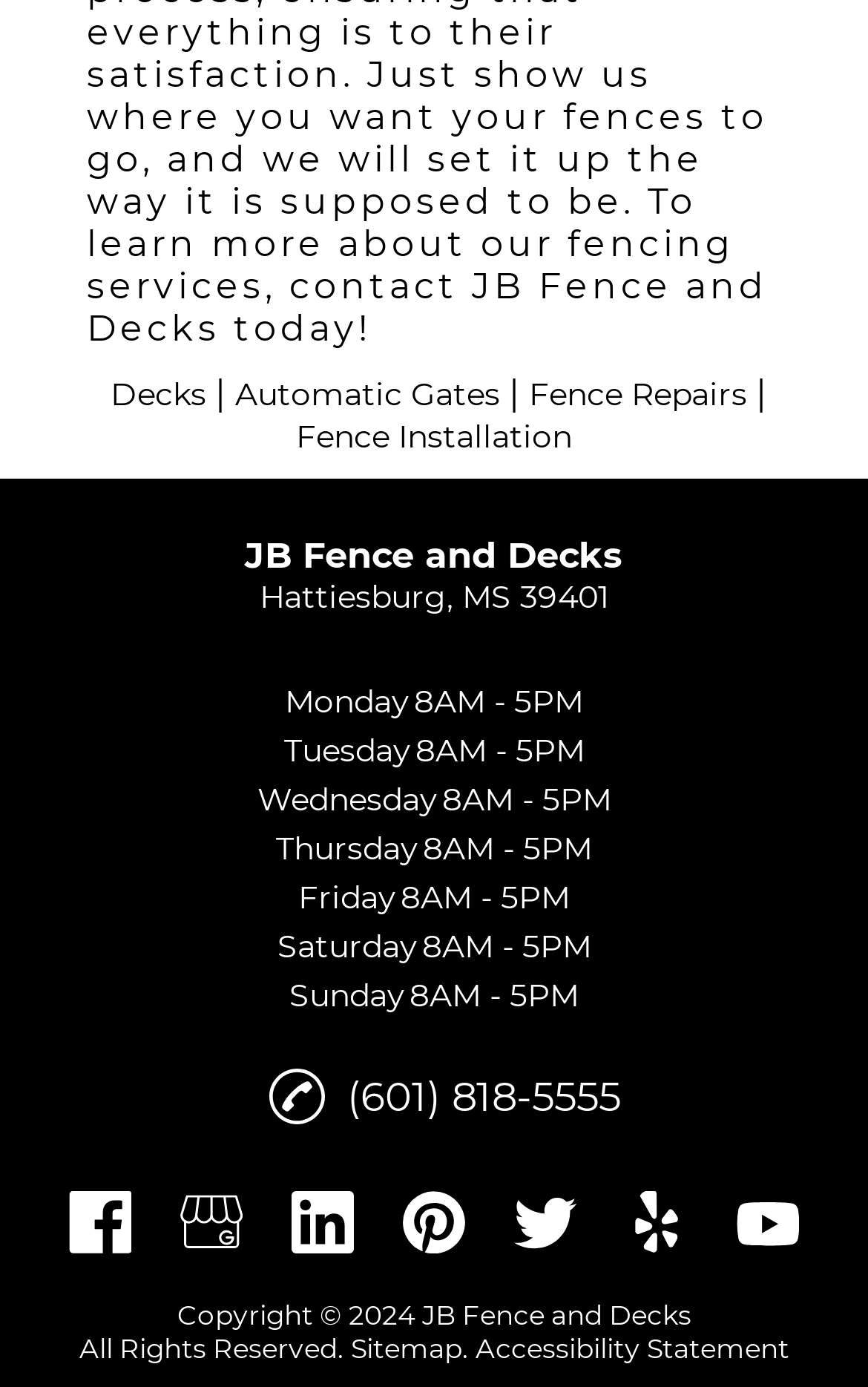Can you find the bounding box coordinates for the element that needs to be clicked to execute this instruction: "Call the phone number"? The coordinates should be given as four float numbers between 0 and 1, i.e., [left, top, right, bottom].

[0.4, 0.773, 0.715, 0.808]